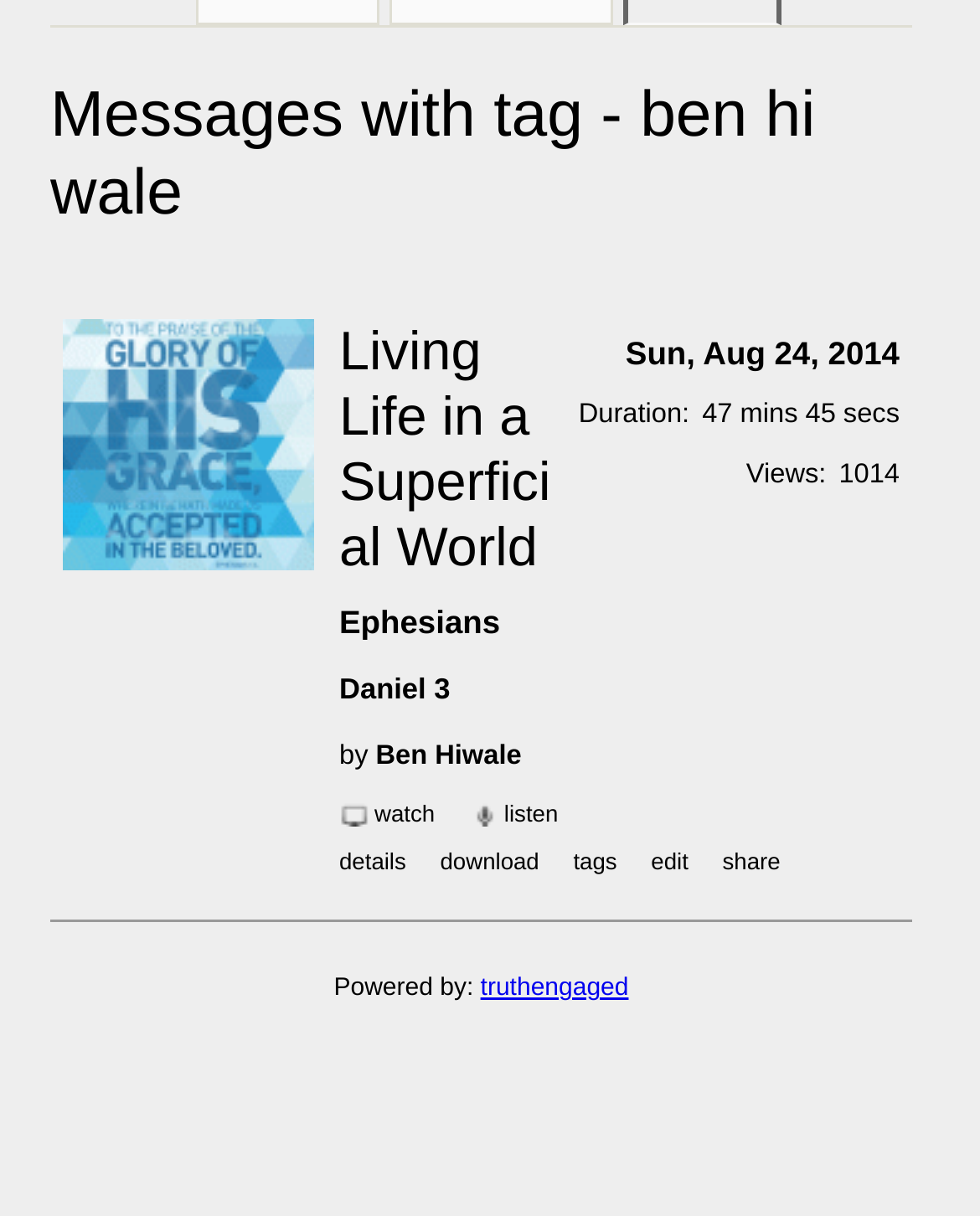Please provide the bounding box coordinates in the format (top-left x, top-left y, bottom-right x, bottom-right y). Remember, all values are floating point numbers between 0 and 1. What is the bounding box coordinate of the region described as: boldness

[0.354, 0.787, 0.481, 0.812]